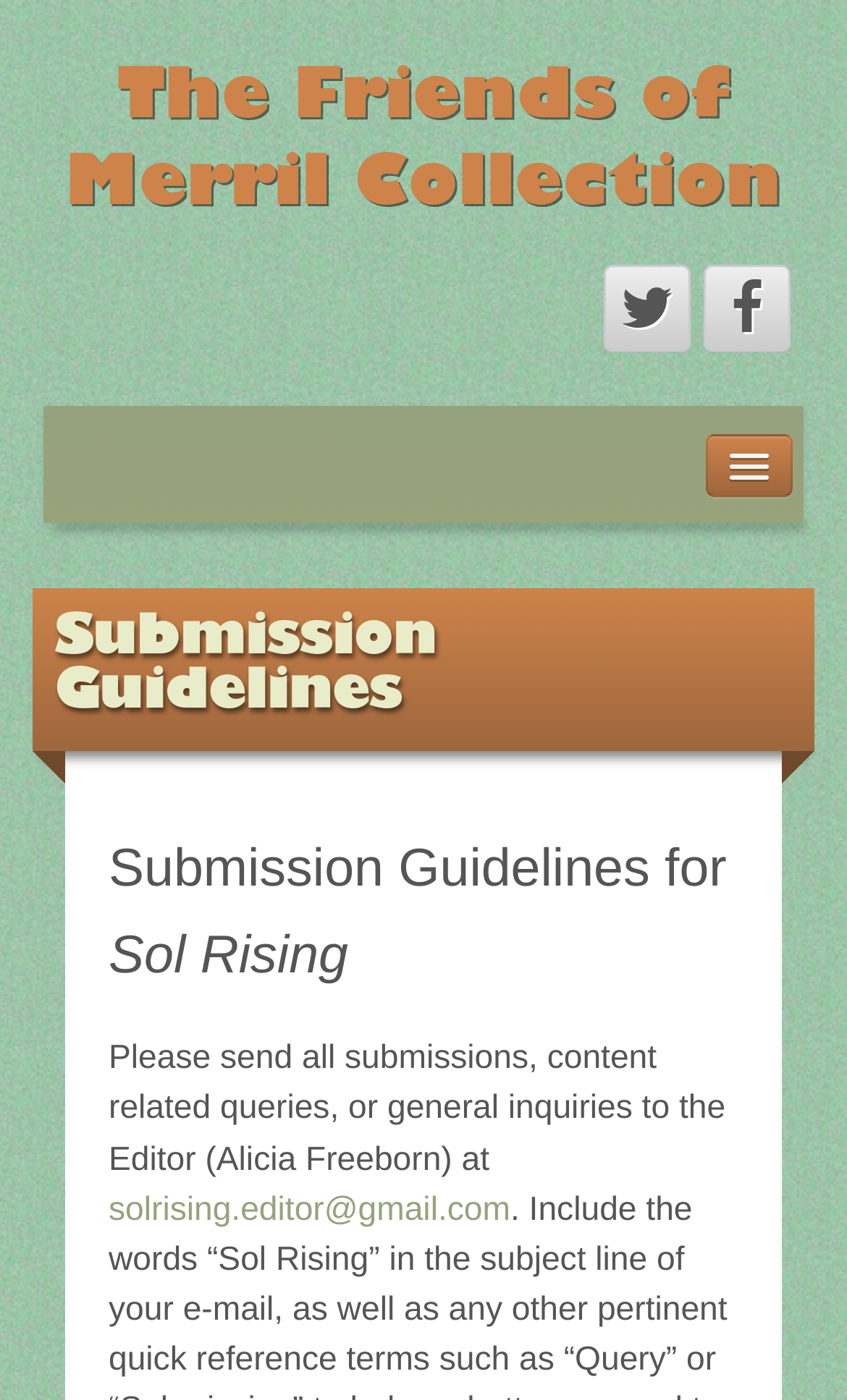What is the purpose of this webpage?
Please provide a single word or phrase answer based on the image.

Submission Guidelines